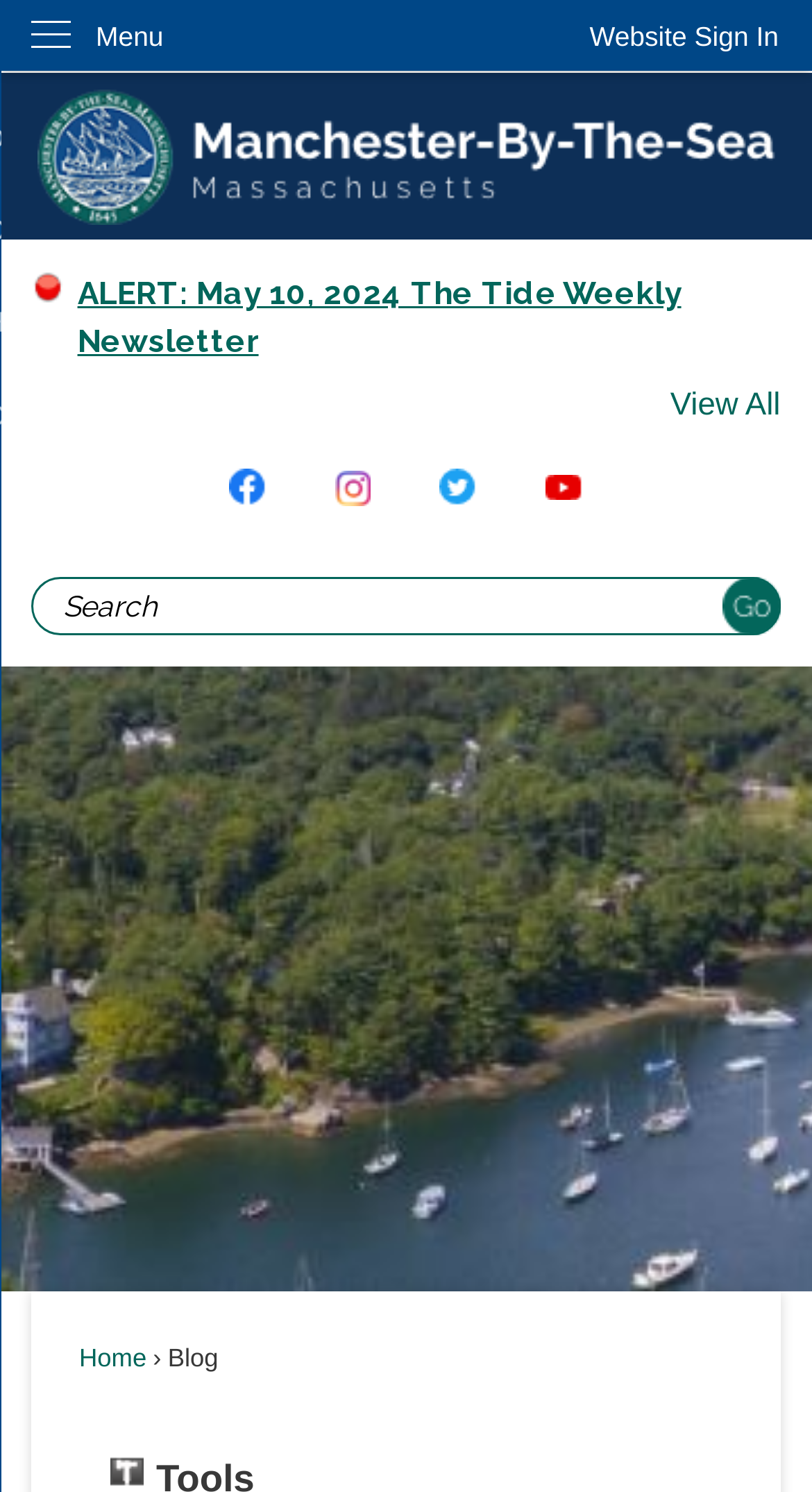Extract the bounding box coordinates for the UI element described as: "Skip to Main Content".

[0.0, 0.0, 0.044, 0.024]